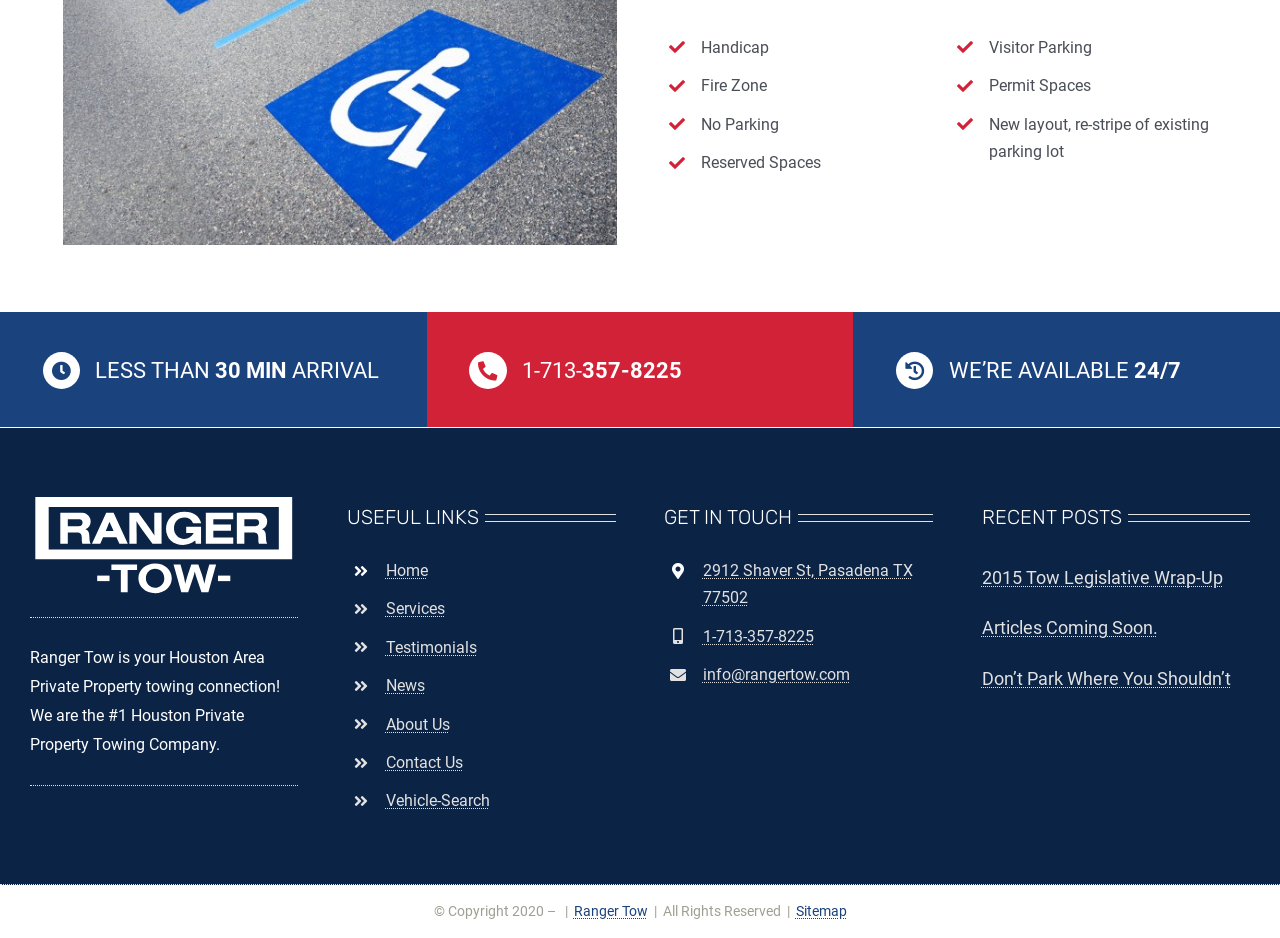Give the bounding box coordinates for the element described by: "Don’t Park Where You Shouldn’t".

[0.767, 0.712, 0.961, 0.734]